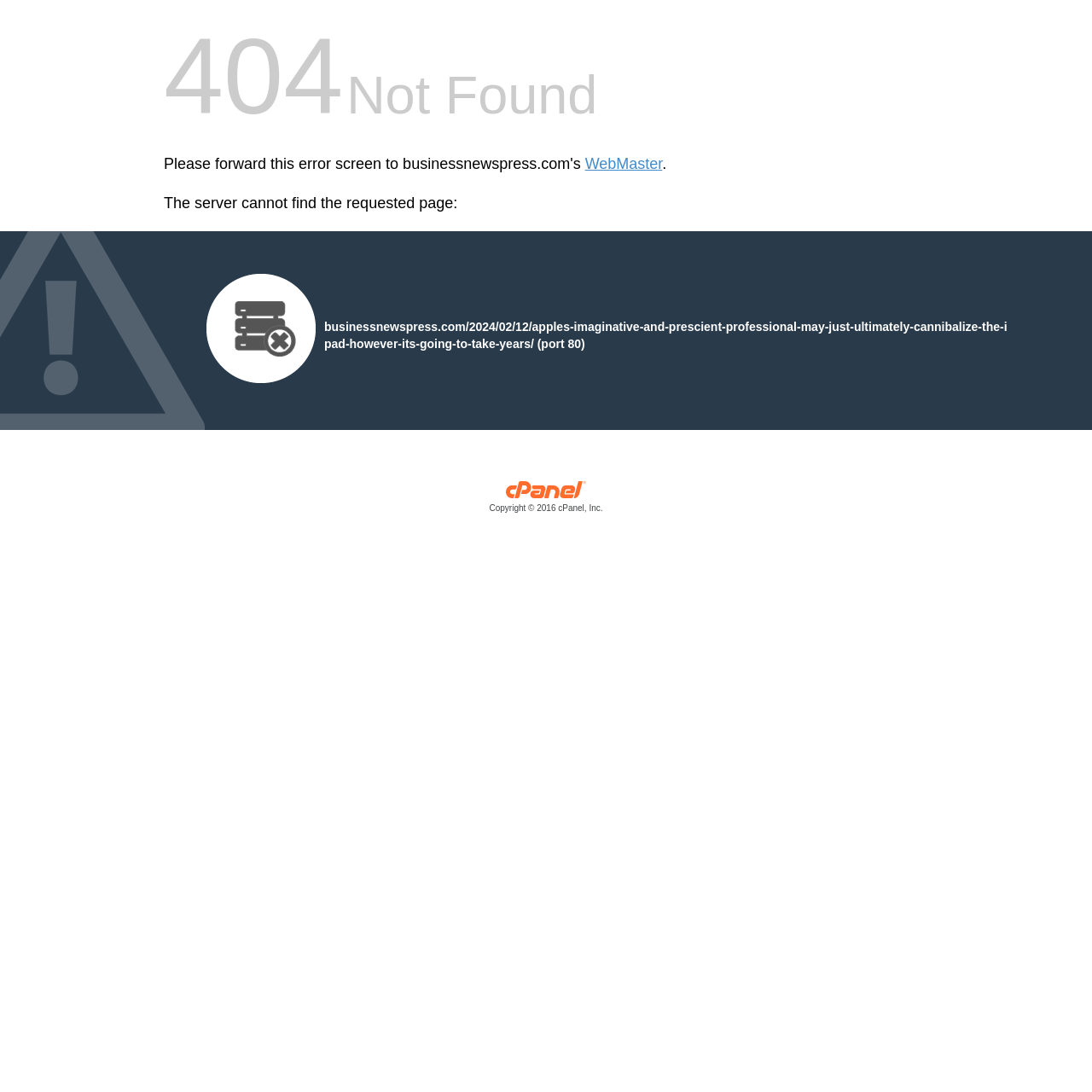Please provide a short answer using a single word or phrase for the question:
What is the URL of the requested page?

businessnewspress.com/2024/02/12/apples-imaginative-and-prescient-professional-may-just-ultimately-cannibalize-the-ipad-however-its-going-to-take-years/